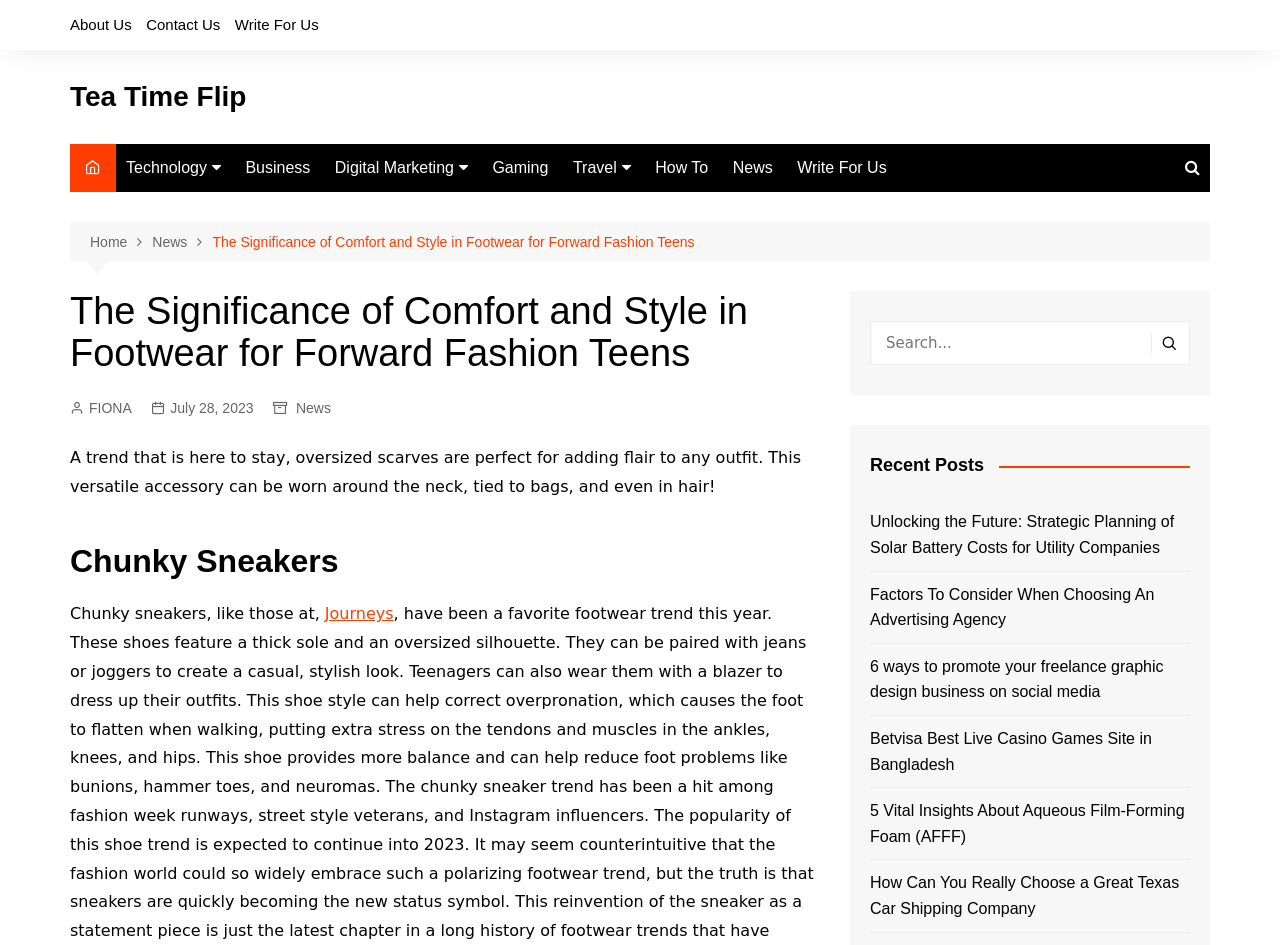Determine the bounding box coordinates of the clickable area required to perform the following instruction: "Read the 'Chunky Sneakers' article". The coordinates should be represented as four float numbers between 0 and 1: [left, top, right, bottom].

[0.055, 0.574, 0.641, 0.614]